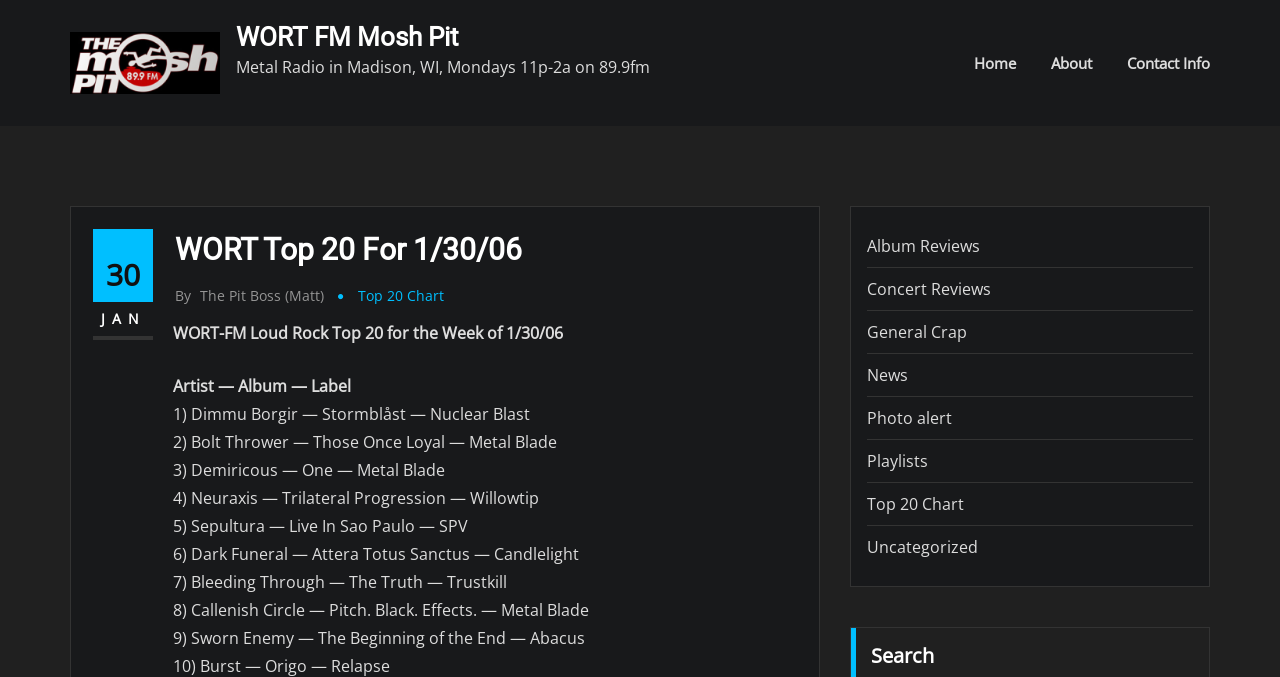Given the content of the image, can you provide a detailed answer to the question?
How many albums are listed in the top 20 chart?

The number of albums listed in the top 20 chart can be found by counting the StaticText elements that list the albums, which are 10 in total, from '1) Dimmu Borgir — Stormblåst — Nuclear Blast' to '10) Burst — Origo — Relapse'.